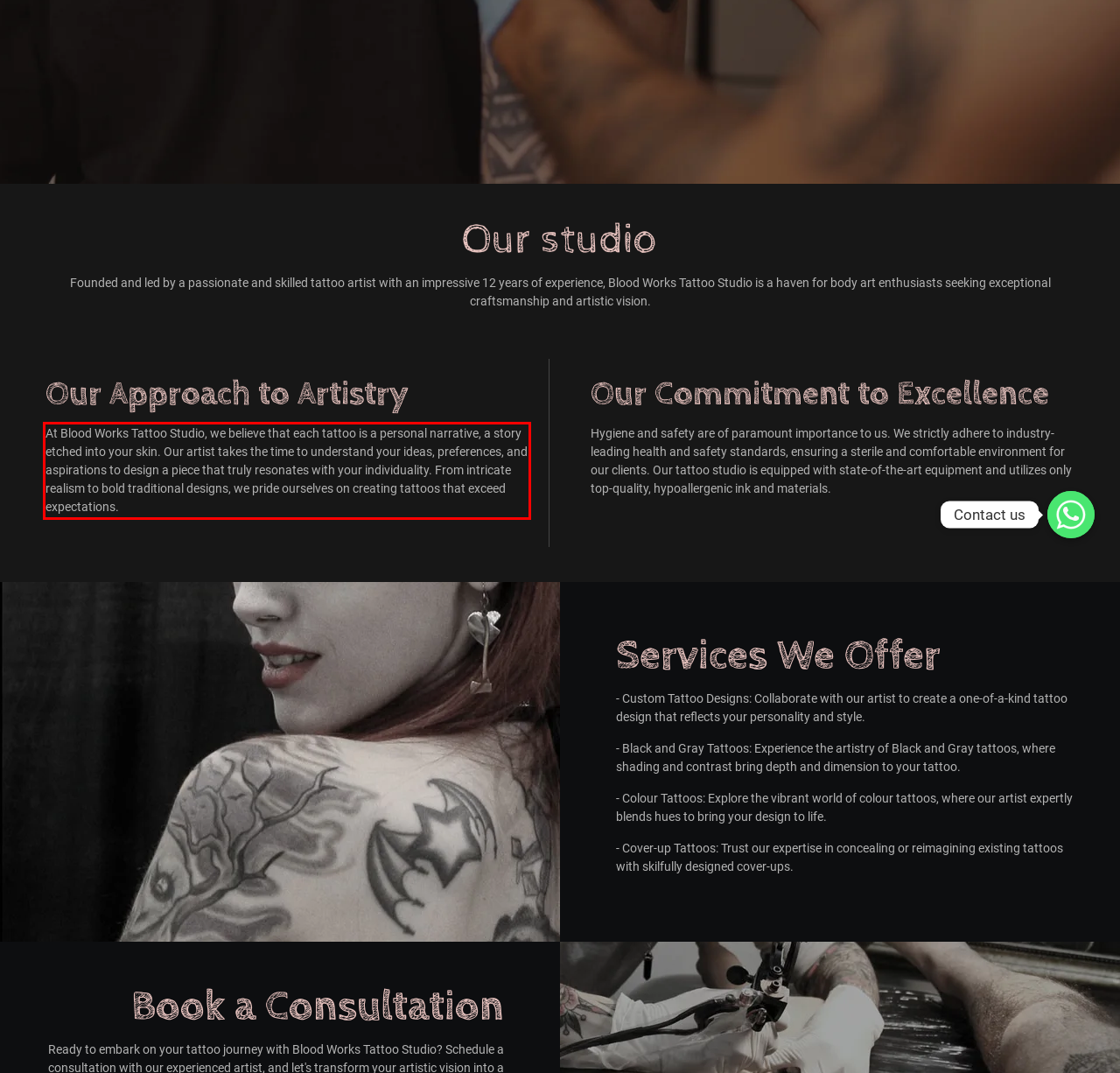Given a webpage screenshot, locate the red bounding box and extract the text content found inside it.

At Blood Works Tattoo Studio, we believe that each tattoo is a personal narrative, a story etched into your skin. Our artist takes the time to understand your ideas, preferences, and aspirations to design a piece that truly resonates with your individuality. From intricate realism to bold traditional designs, we pride ourselves on creating tattoos that exceed expectations.